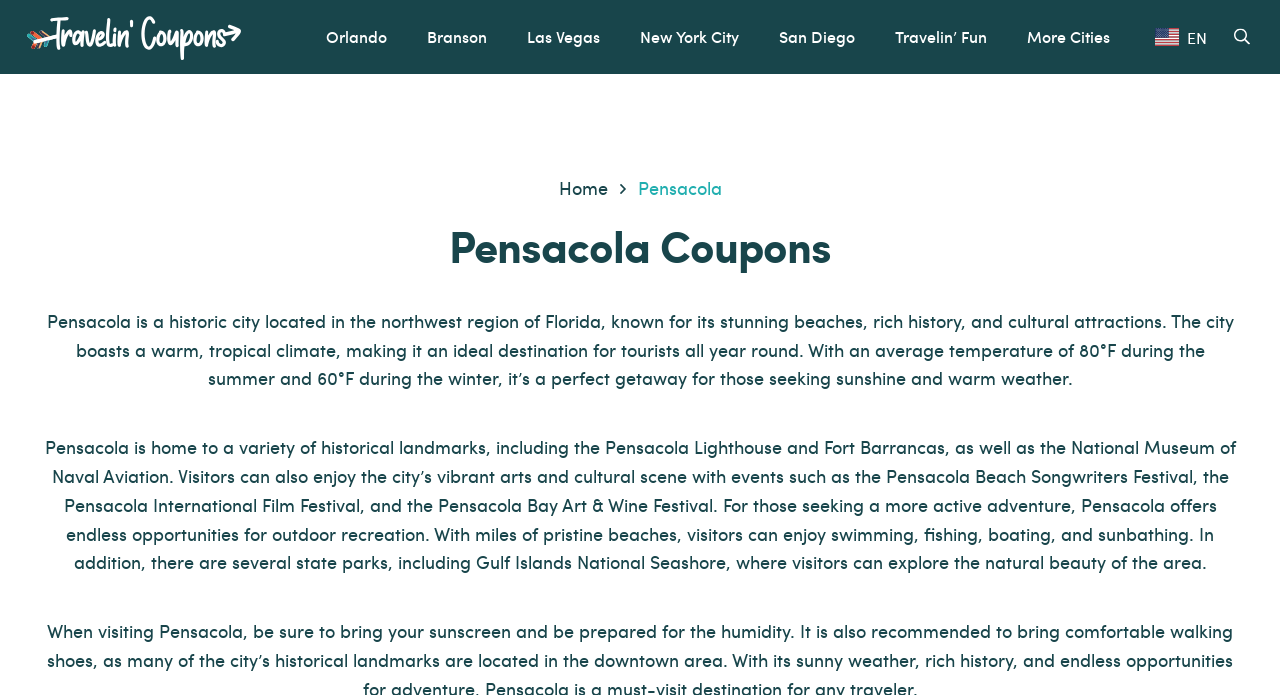Find the bounding box coordinates of the element you need to click on to perform this action: 'Visit Demanova rezort'. The coordinates should be represented by four float values between 0 and 1, in the format [left, top, right, bottom].

None